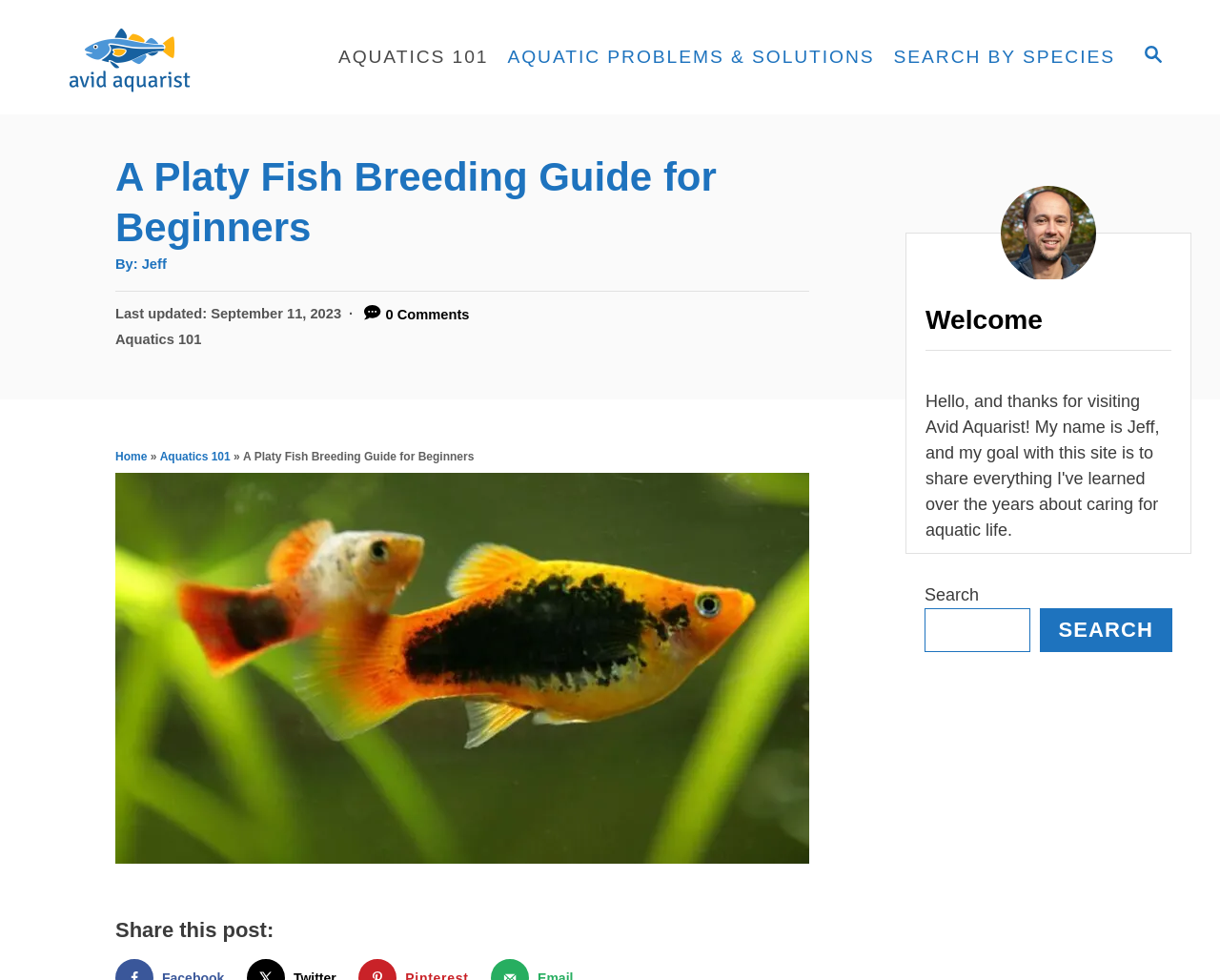What is the purpose of the search box?
Using the image as a reference, answer the question with a short word or phrase.

To search the website